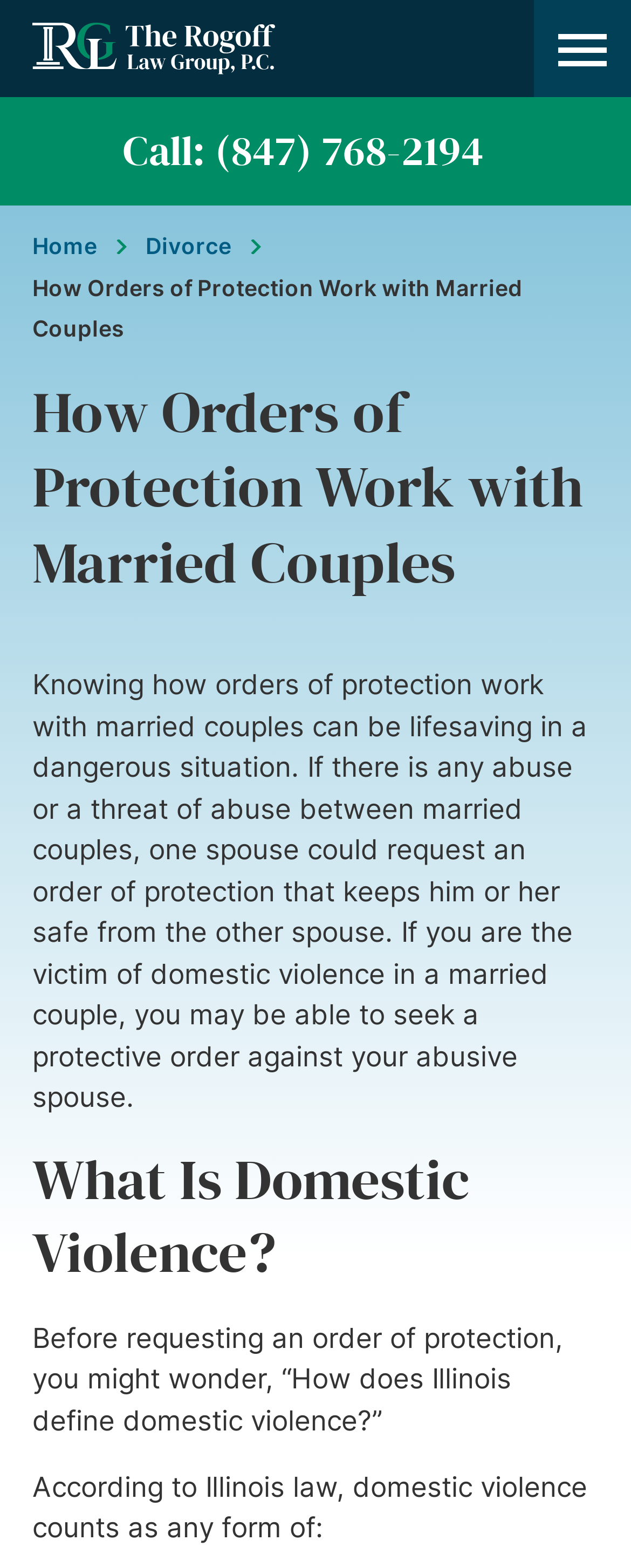Illustrate the webpage with a detailed description.

The webpage is about orders of protection for married couples, specifically in the context of domestic violence. At the top left, there is a link to "The Rogoff Law Group, P.C." accompanied by an image with the same name. Below this, there is a link to call a phone number, (847) 768-2194, to consult with a Chicago domestic violence lawyer. 

On the top right, there is a button labeled "Menu Toggle" with an image of a hamburger icon. 

Below the top section, there is a navigation menu, also known as breadcrumbs, that lists links to "Home" and "Divorce". 

The main content of the webpage starts with a heading that reads "How Orders of Protection Work with Married Couples". This is followed by a paragraph of text that explains the importance of knowing how orders of protection work in situations of domestic violence between married couples. 

Further down, there is another heading that asks "What Is Domestic Violence?" followed by two paragraphs of text that define domestic violence according to Illinois law.